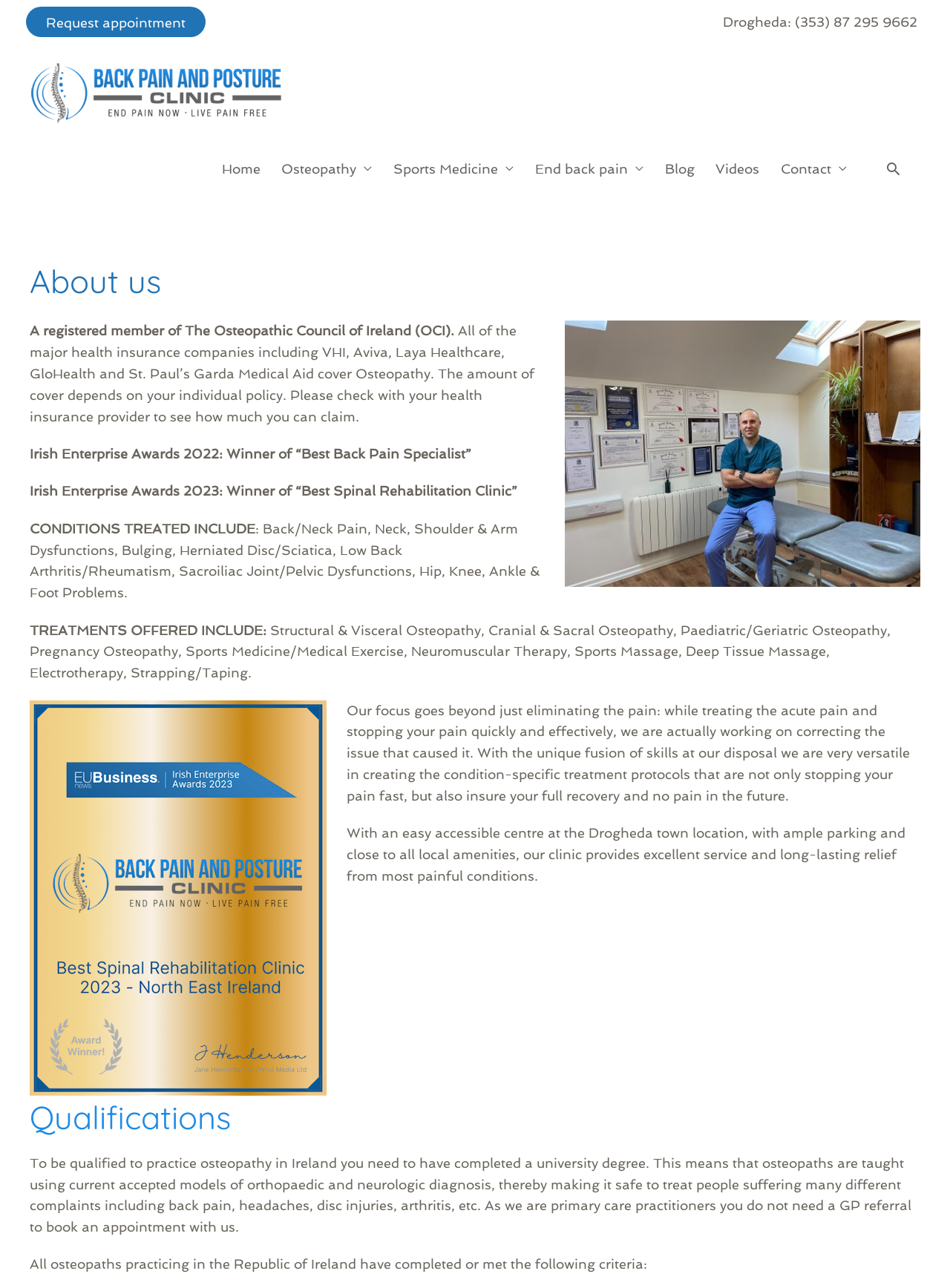Offer a detailed account of what is visible on the webpage.

The webpage is about the "Back Pain and Posture Clinic" and its services. At the top, there is a navigation menu with links to different sections of the website, including "Home", "Osteopathy", "Sports Medicine", "End back pain", "Blog", "Videos", and "Contact". 

On the top-right corner, there is a link to "Request an appointment" and the clinic's contact information, including a phone number and location in Drogheda. 

Below the navigation menu, there is a heading "About us" and a brief description of the clinic, stating that it is a registered member of The Osteopathic Council of Ireland (OCI) and that major health insurance companies cover osteopathy treatments. 

The page then lists the awards the clinic has won, including the "Best Back Pain Specialist" and "Best Spinal Rehabilitation Clinic" awards. 

Following this, there are sections describing the conditions treated and treatments offered by the clinic, including back and neck pain, osteopathy, sports medicine, and massage therapy. 

There is also a section describing the clinic's approach to treatment, stating that they focus on correcting the underlying issue causing the pain, not just eliminating the pain itself. 

The clinic's location and accessibility are also mentioned, with ample parking and proximity to local amenities. 

Finally, there is a section on the qualifications of osteopaths in Ireland, stating that they must complete a university degree and are trained in current accepted models of orthopaedic and neurologic diagnosis.